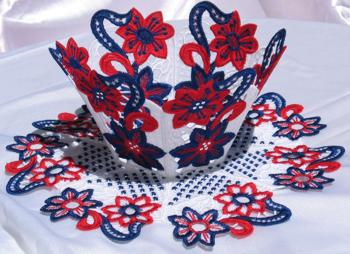Analyze the image and provide a detailed caption.

The image showcases an intricately designed bowl and doily set, distinguished by vibrant red and navy blue embroidery. The bowl features a delicate floral pattern, with bold red flowers prominently displayed against a backdrop of intricate lace detailing. Surrounding the bowl is a matching doily that complements its design, decorated with smaller flowers and a similar lace motif. This design brilliantly combines traditional embroidery techniques with a modern aesthetic, making it a stunning centerpiece for home decor, particularly for festive occasions. The use of contrasting colors adds depth and visual interest, perfect for enhancing any table setting.